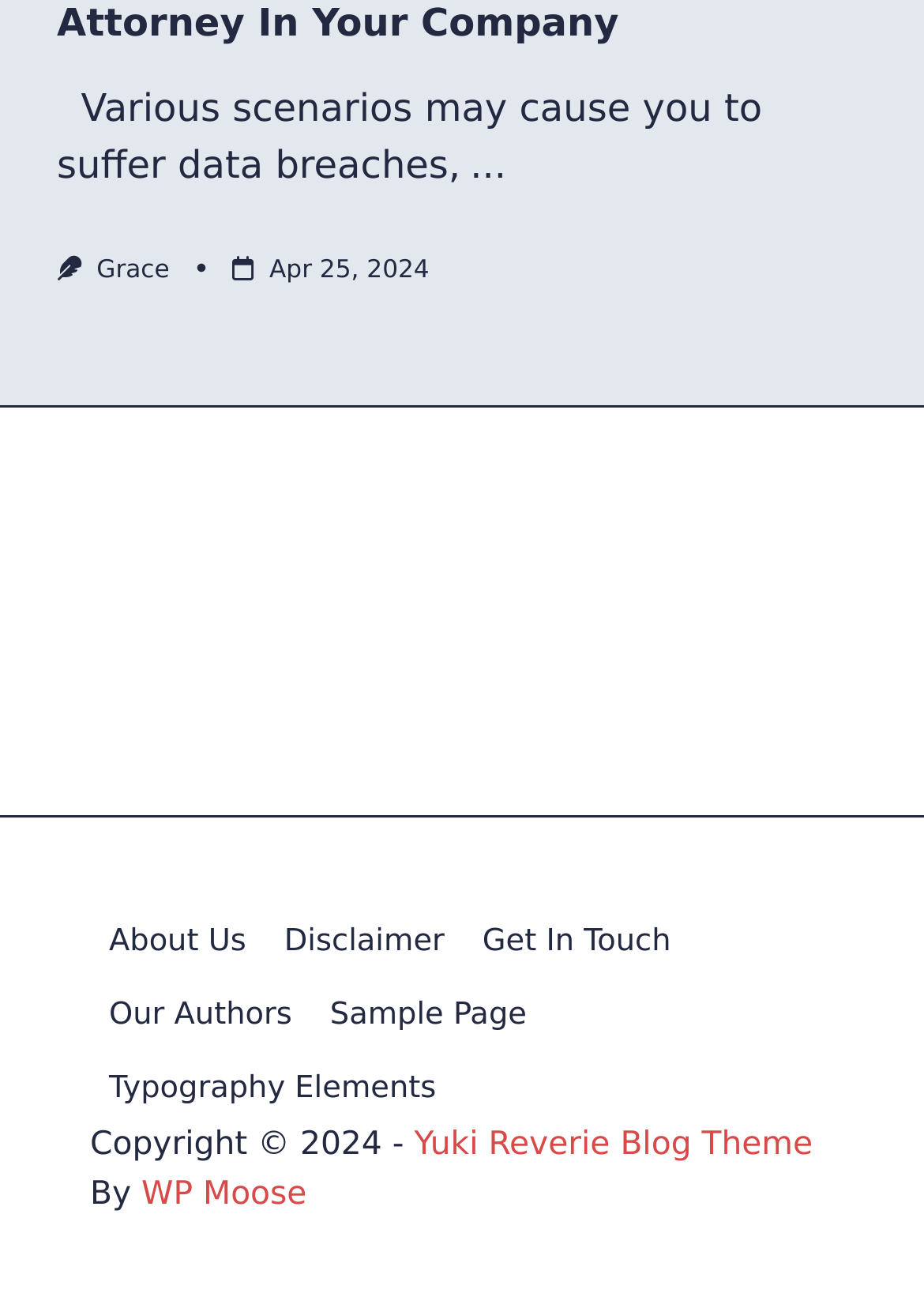Provide a brief response to the question using a single word or phrase: 
Who is the developer of the blog?

WP Moose